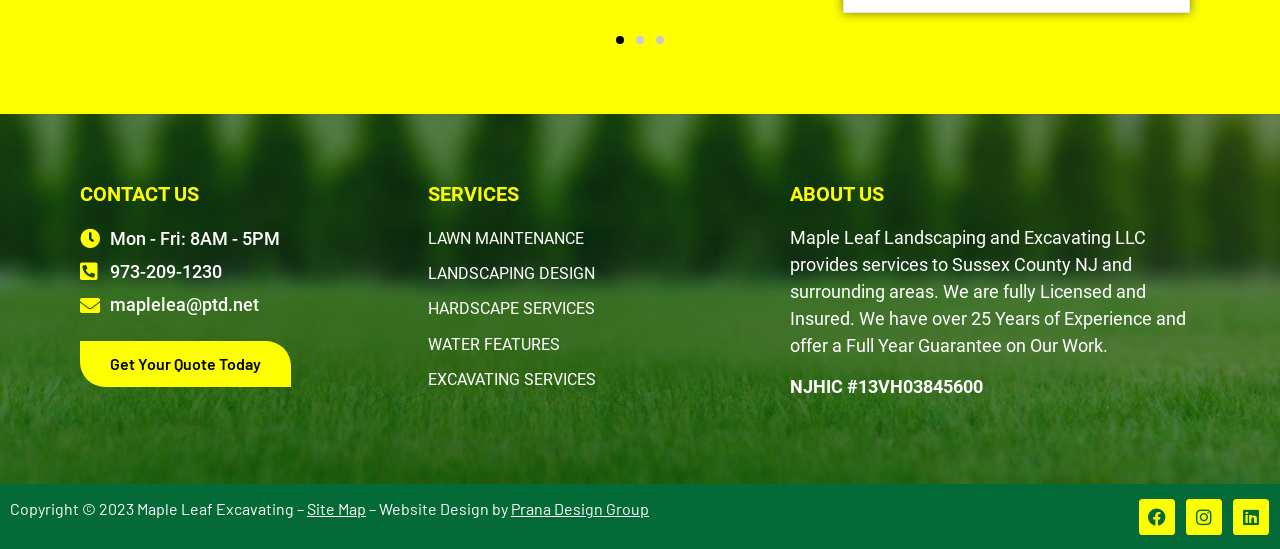Please identify the bounding box coordinates of where to click in order to follow the instruction: "Get a quote today".

[0.062, 0.621, 0.227, 0.705]